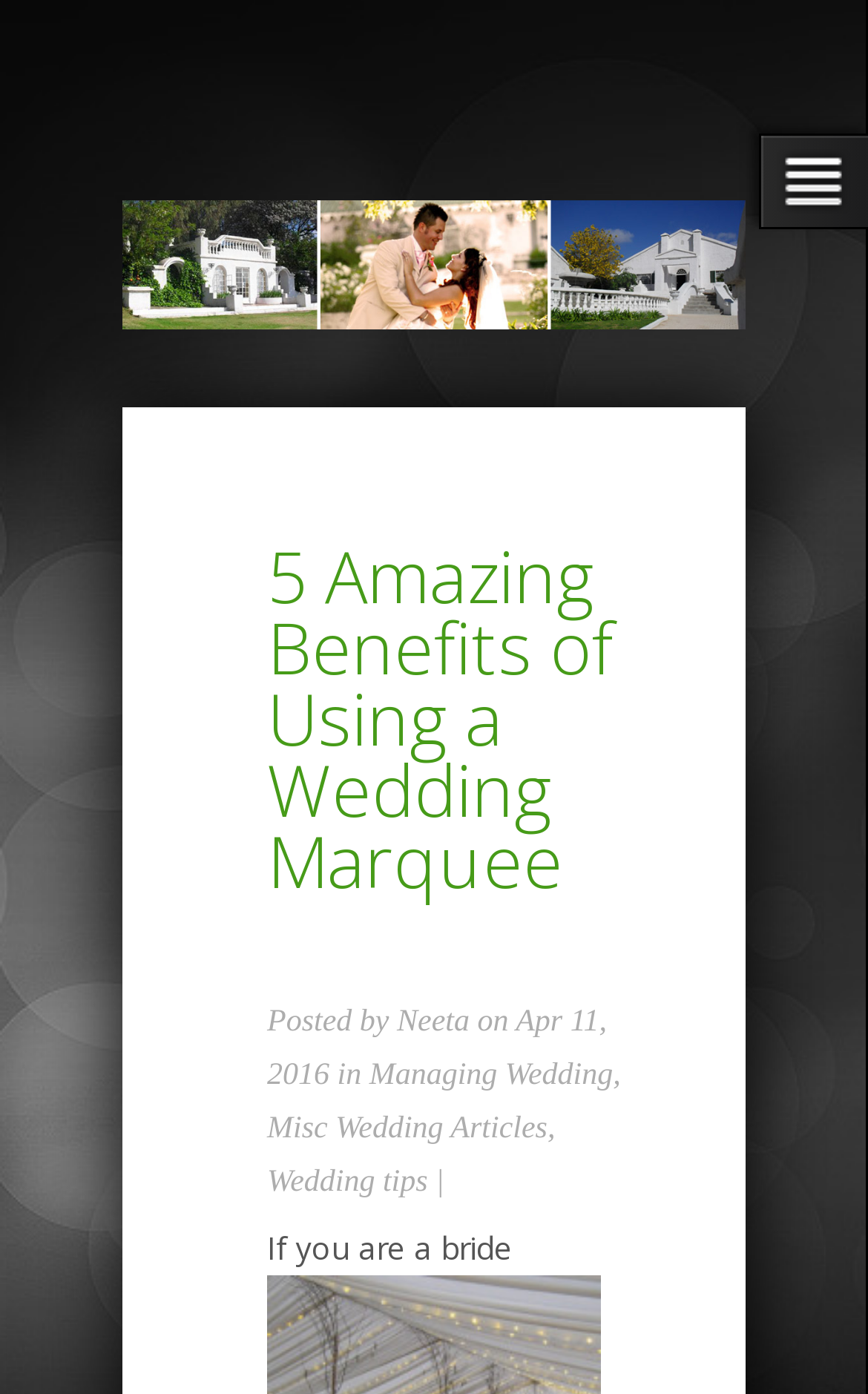Provide the bounding box coordinates of the HTML element this sentence describes: "Misc Wedding Articles". The bounding box coordinates consist of four float numbers between 0 and 1, i.e., [left, top, right, bottom].

[0.308, 0.799, 0.631, 0.823]